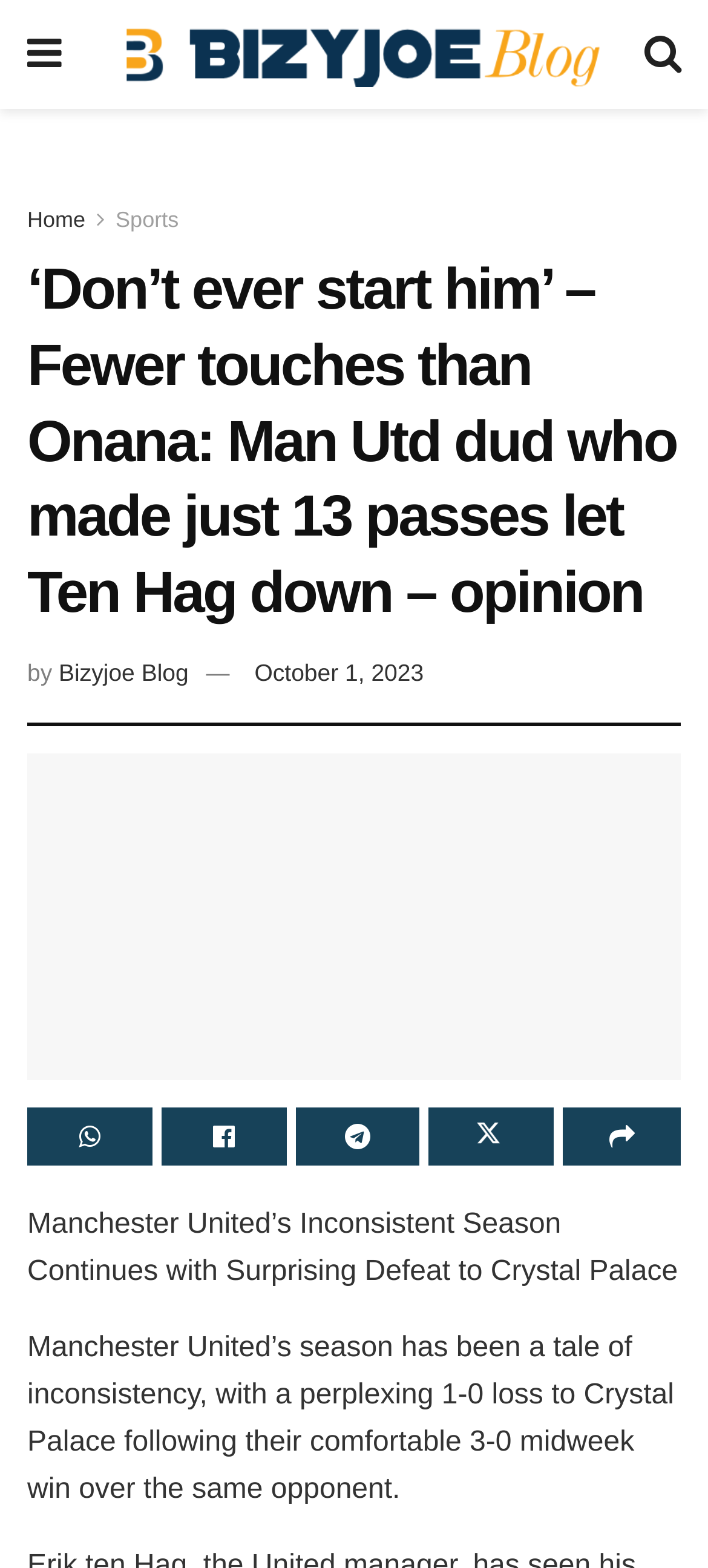Describe all significant elements and features of the webpage.

The webpage appears to be a blog post discussing Manchester United's inconsistent season in the Premier League. At the top left of the page, there is a link with a Facebook icon, followed by a link with the blog's title, "Bizyjoe Blog". To the right of these links, there is a search icon and a link to the "Home" page.

Below these links, there is a large heading that reads "‘Don’t ever start him’ – Fewer touches than Onana: Man Utd dud who made just 13 passes let Ten Hag down – opinion". This heading spans almost the entire width of the page. Below the heading, there is a line of text that reads "by Bizyjoe Blog" and the date "October 1, 2023".

Further down the page, there is a link that repeats the title of the blog post, accompanied by a large image that takes up most of the page's width. Below this image, there are several social media links, including Facebook, Twitter, and LinkedIn icons.

The main content of the blog post begins below these social media links. The first paragraph discusses Manchester United's inconsistent season, with a surprising defeat to Crystal Palace following a comfortable win over the same opponent. The text is divided into two paragraphs, with the second paragraph continuing the discussion of Manchester United's season.